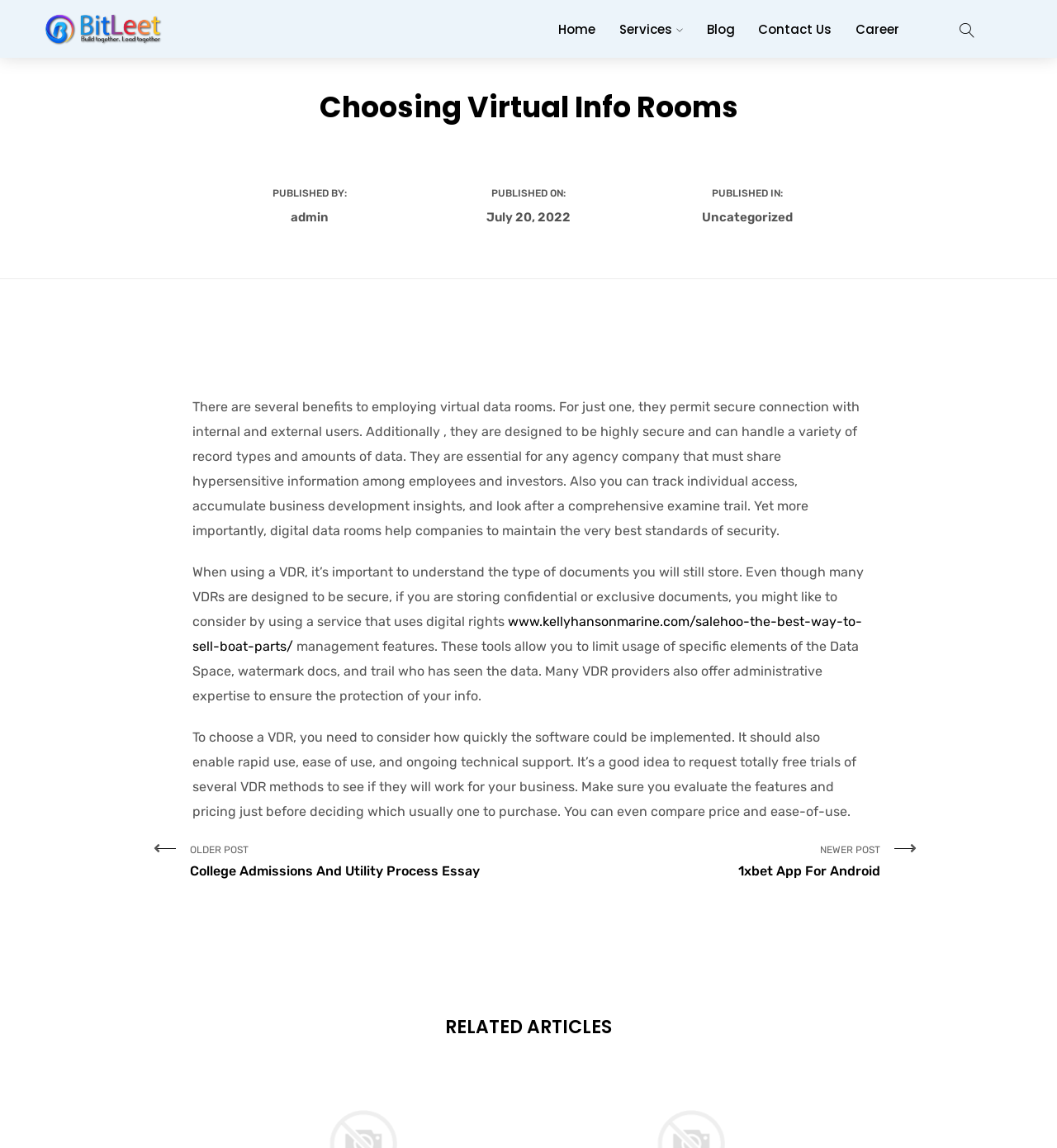Find the bounding box coordinates of the clickable area that will achieve the following instruction: "Contact BitLeet through phone".

[0.288, 0.654, 0.399, 0.668]